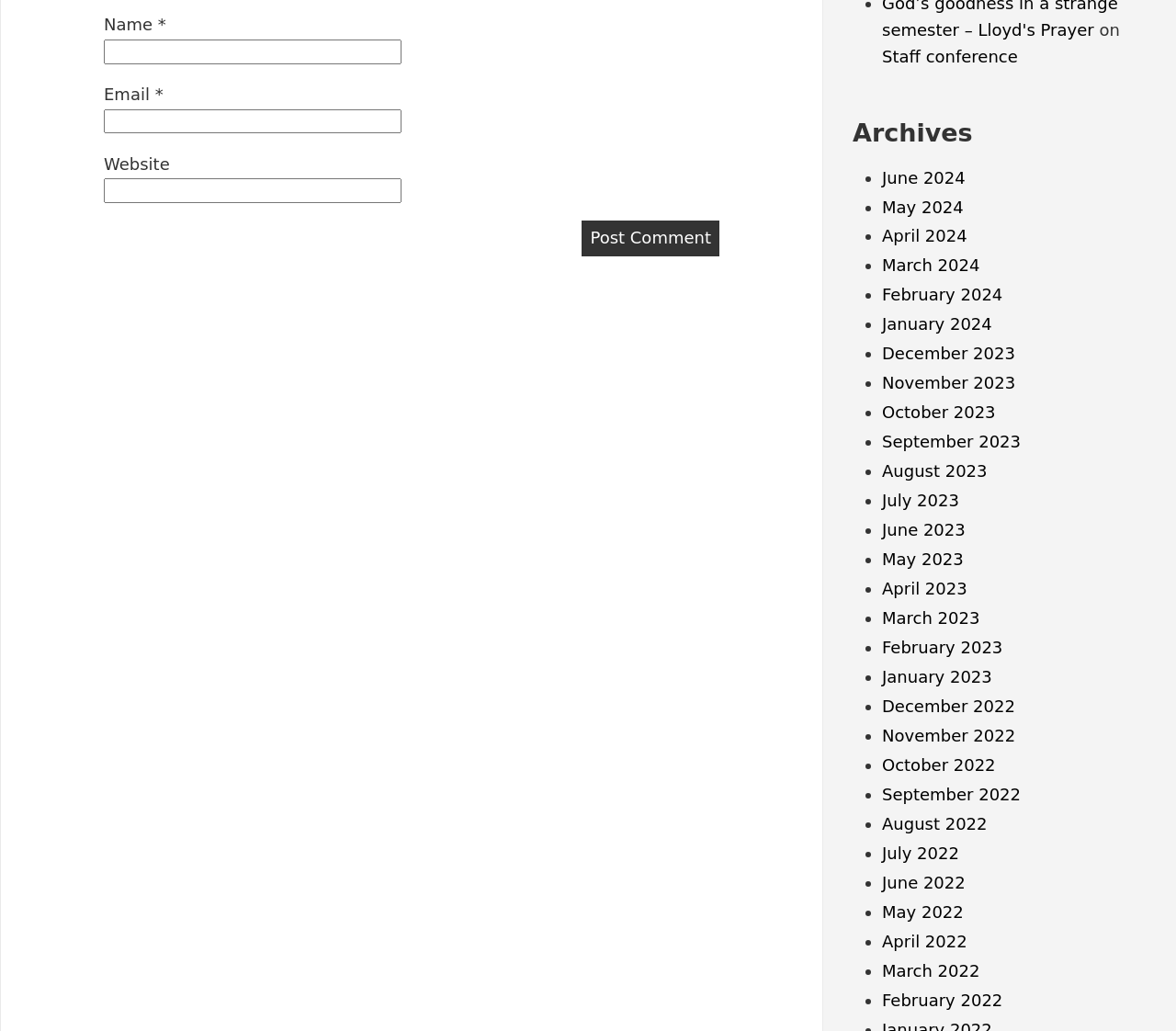Pinpoint the bounding box coordinates of the clickable area necessary to execute the following instruction: "Enter your website URL". The coordinates should be given as four float numbers between 0 and 1, namely [left, top, right, bottom].

[0.088, 0.173, 0.341, 0.197]